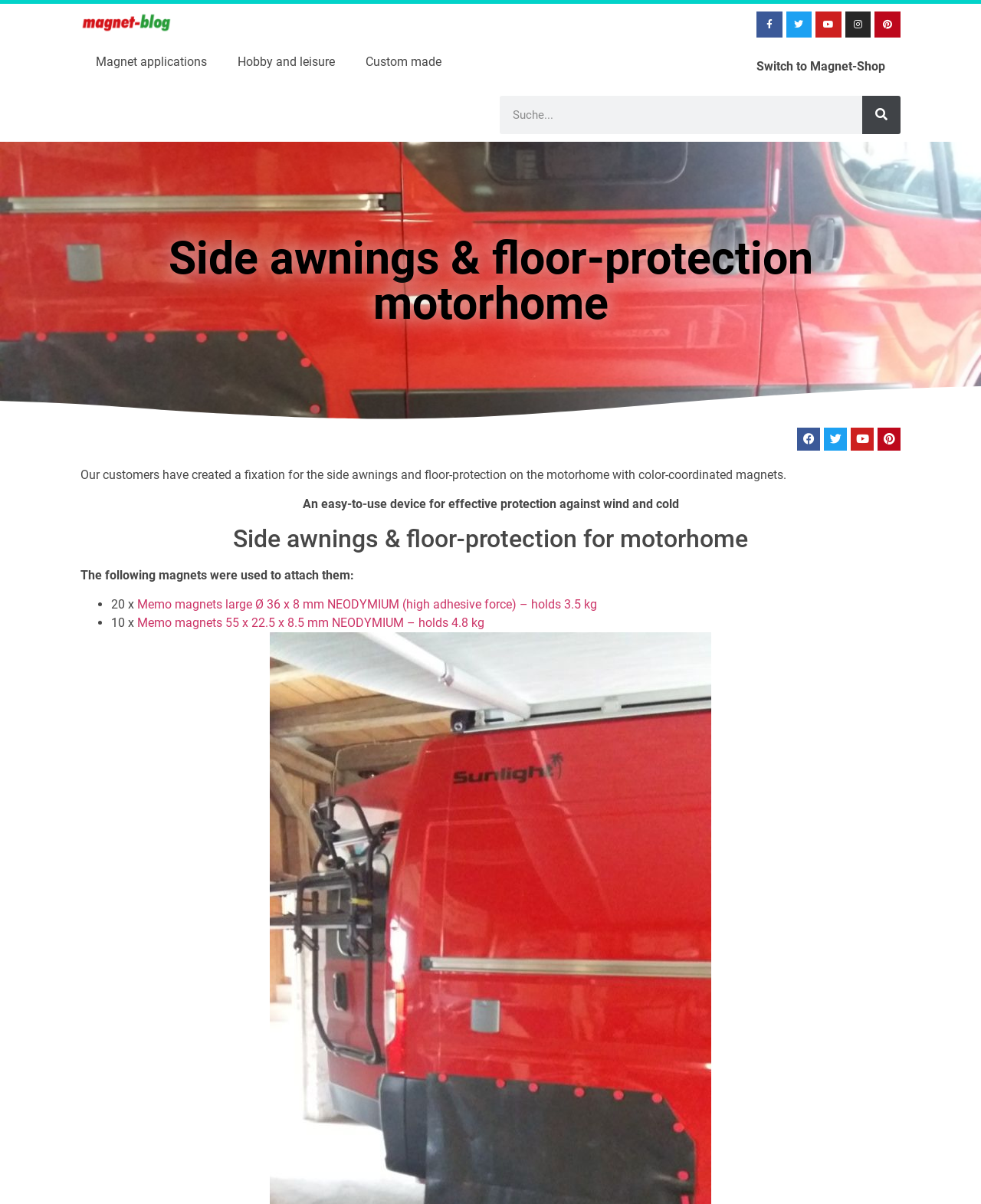Find the bounding box coordinates of the clickable region needed to perform the following instruction: "Search for products". The coordinates should be provided as four float numbers between 0 and 1, i.e., [left, top, right, bottom].

[0.509, 0.079, 0.918, 0.111]